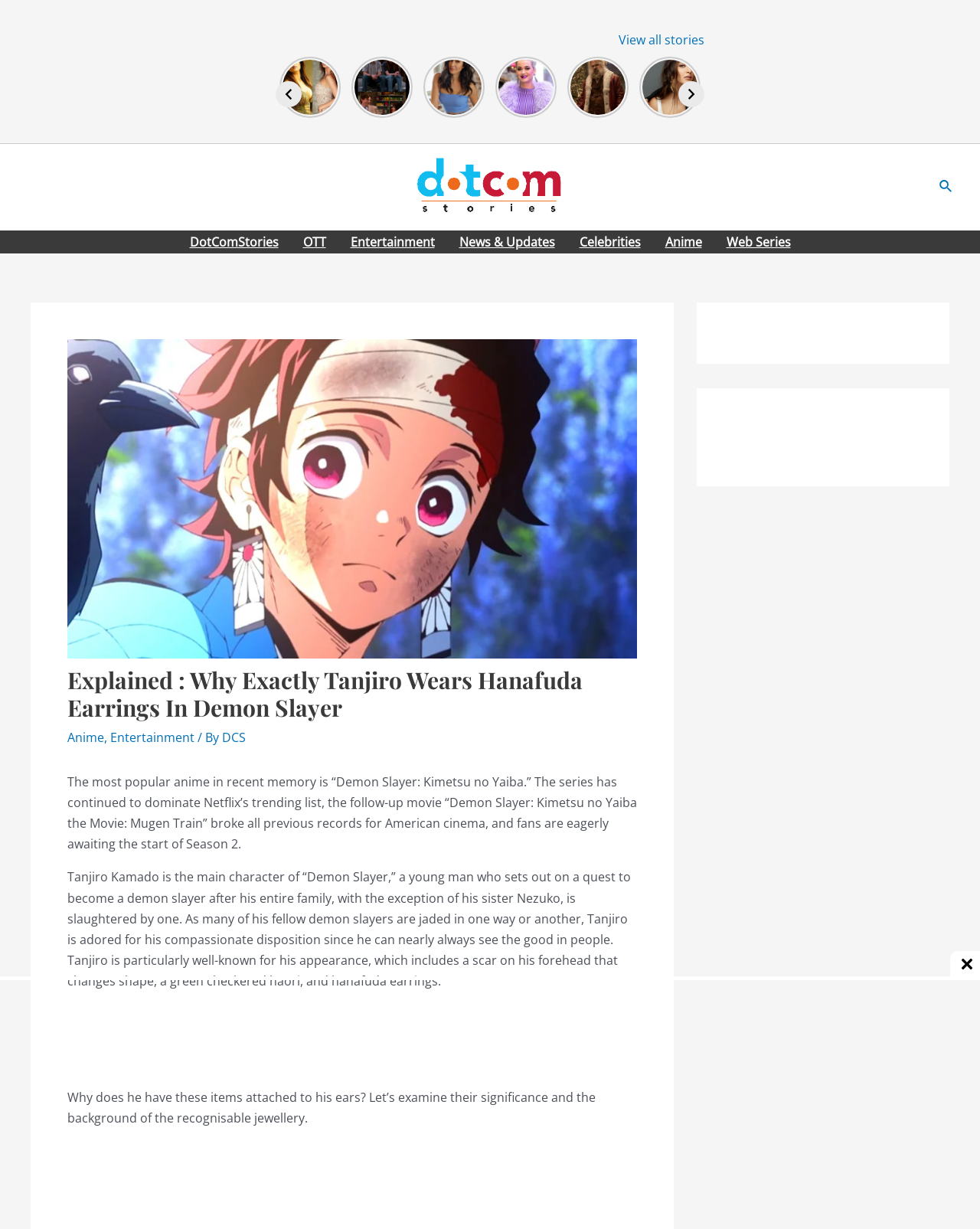Can you find and provide the title of the webpage?

Explained : Why Exactly Tanjiro Wears Hanafuda Earrings In Demon Slayer